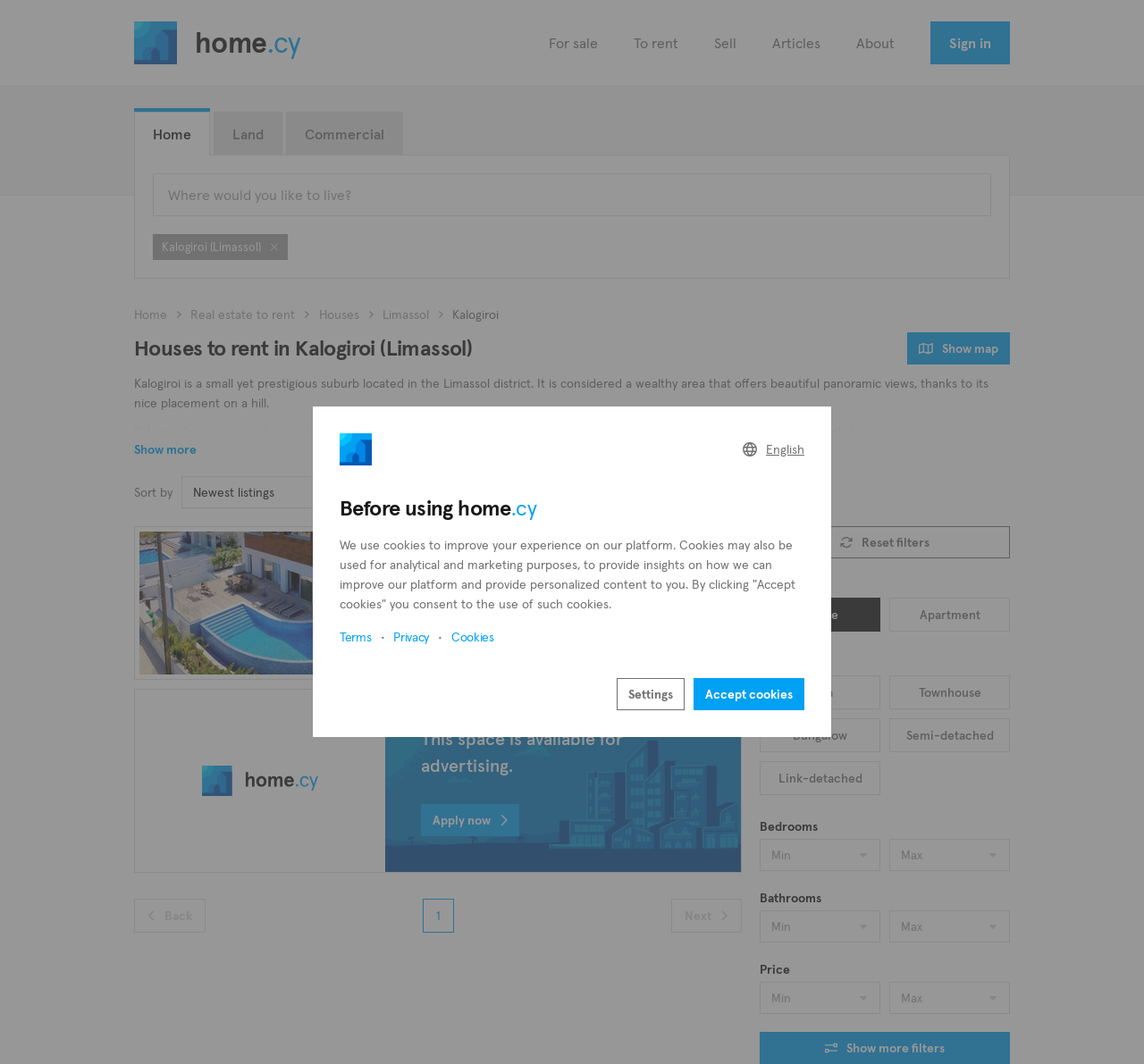Using the information in the image, give a detailed answer to the following question: What is the size of the villa to rent in Limassol?

The webpage displays a listing for a villa to rent in Limassol, and the size is shown as '148 m²'.